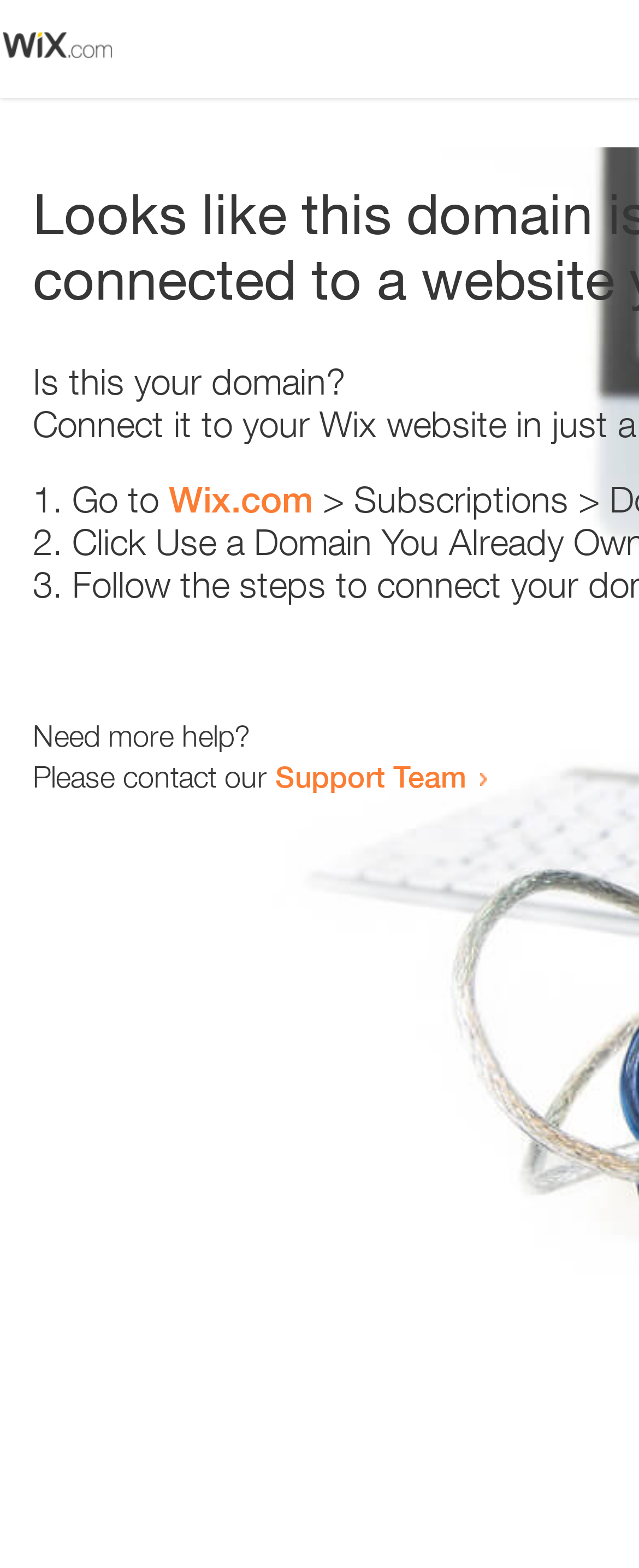What is the domain mentioned in the link?
Refer to the screenshot and answer in one word or phrase.

Wix.com